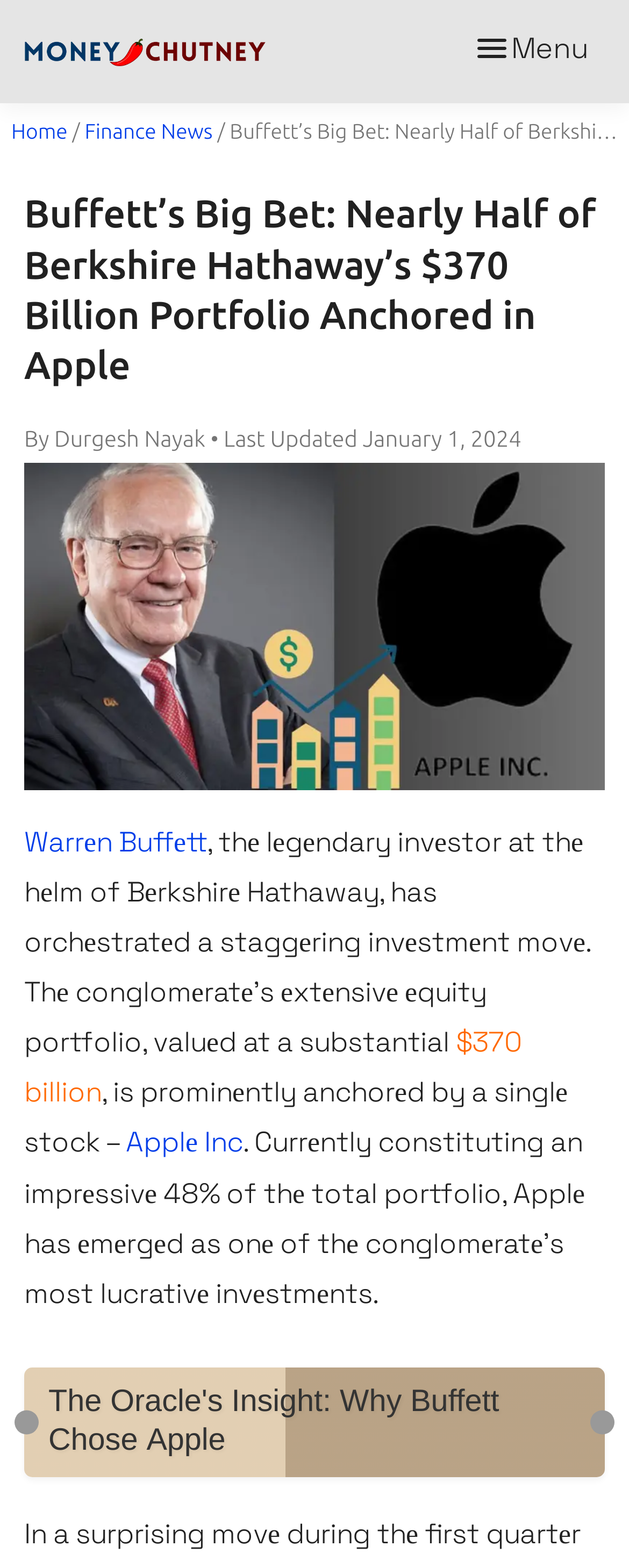Bounding box coordinates are specified in the format (top-left x, top-left y, bottom-right x, bottom-right y). All values are floating point numbers bounded between 0 and 1. Please provide the bounding box coordinate of the region this sentence describes: Applе Inc

[0.2, 0.717, 0.386, 0.74]